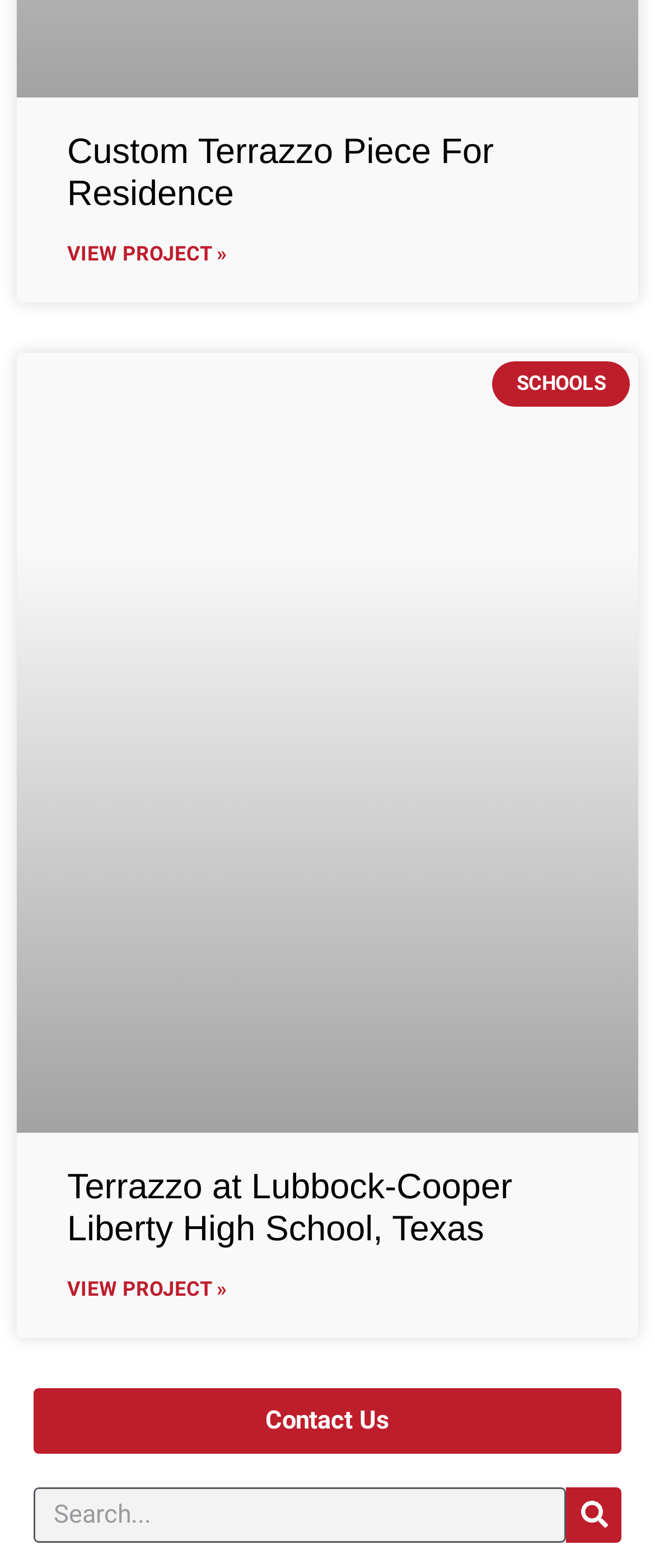Predict the bounding box coordinates of the area that should be clicked to accomplish the following instruction: "View Terrazzo at Lubbock-Cooper Liberty High School project". The bounding box coordinates should consist of four float numbers between 0 and 1, i.e., [left, top, right, bottom].

[0.026, 0.225, 0.974, 0.722]